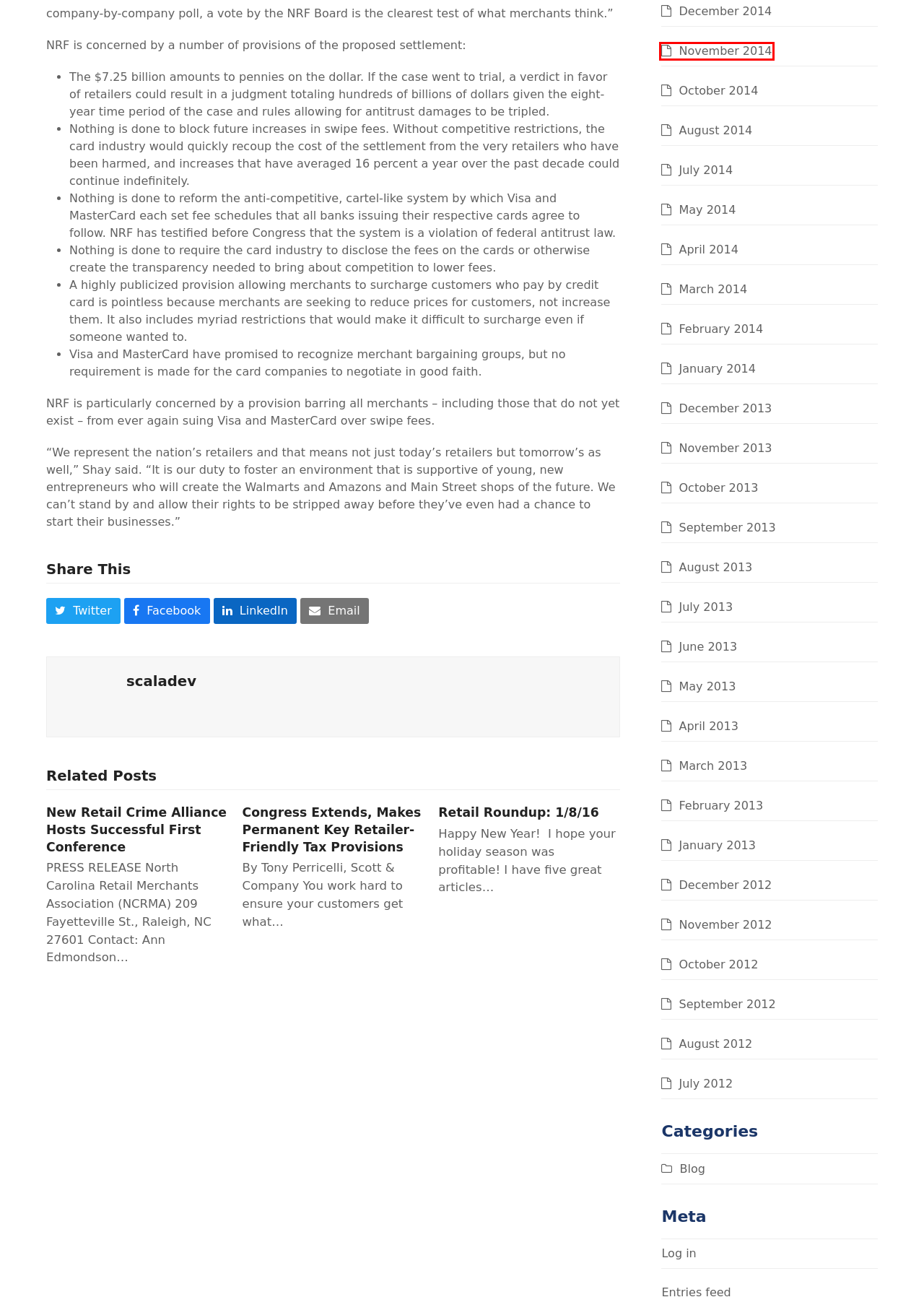Observe the provided screenshot of a webpage with a red bounding box around a specific UI element. Choose the webpage description that best fits the new webpage after you click on the highlighted element. These are your options:
A. August 2014 - South Carolina Retail Association (SCRA)
B. August 2013 - South Carolina Retail Association (SCRA)
C. April 2013 - South Carolina Retail Association (SCRA)
D. July 2014 - South Carolina Retail Association (SCRA)
E. November 2014 - South Carolina Retail Association (SCRA)
F. December 2012 - South Carolina Retail Association (SCRA)
G. July 2013 - South Carolina Retail Association (SCRA)
H. September 2013 - South Carolina Retail Association (SCRA)

E